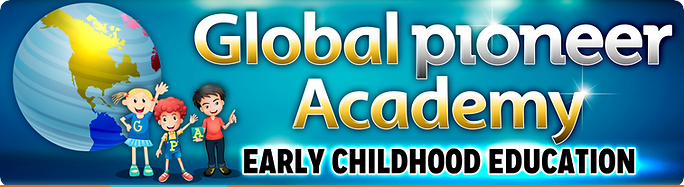Use the information in the screenshot to answer the question comprehensively: What are the two cartoon children holding?

The two cheerful cartoon children, a girl and a boy, are holding signs with the letters 'G' and 'P' respectively, which represent the academy's commitment to nurturing young learners.